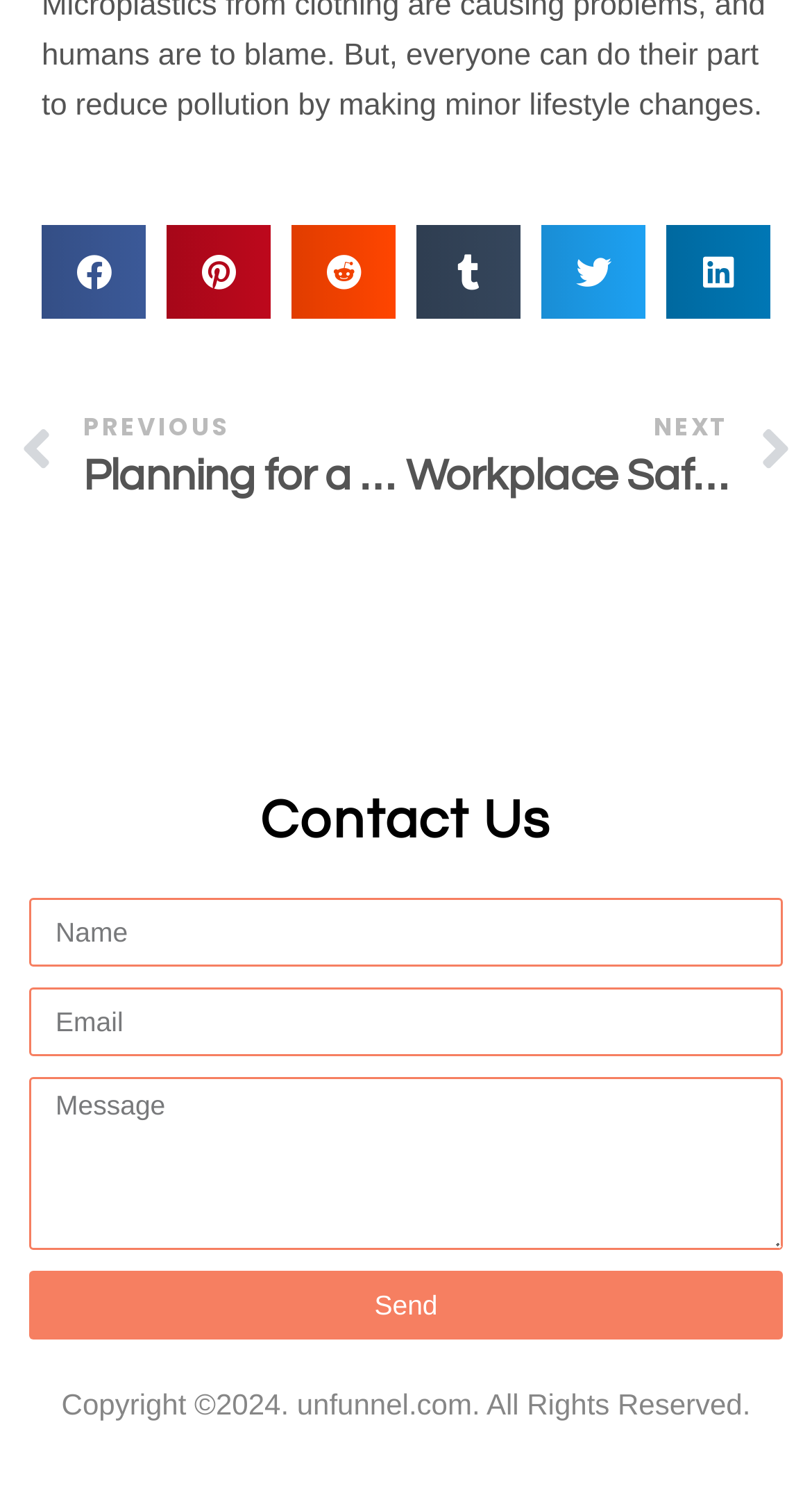What is the required field in the 'Contact Us' section?
Answer the question with a single word or phrase, referring to the image.

Email